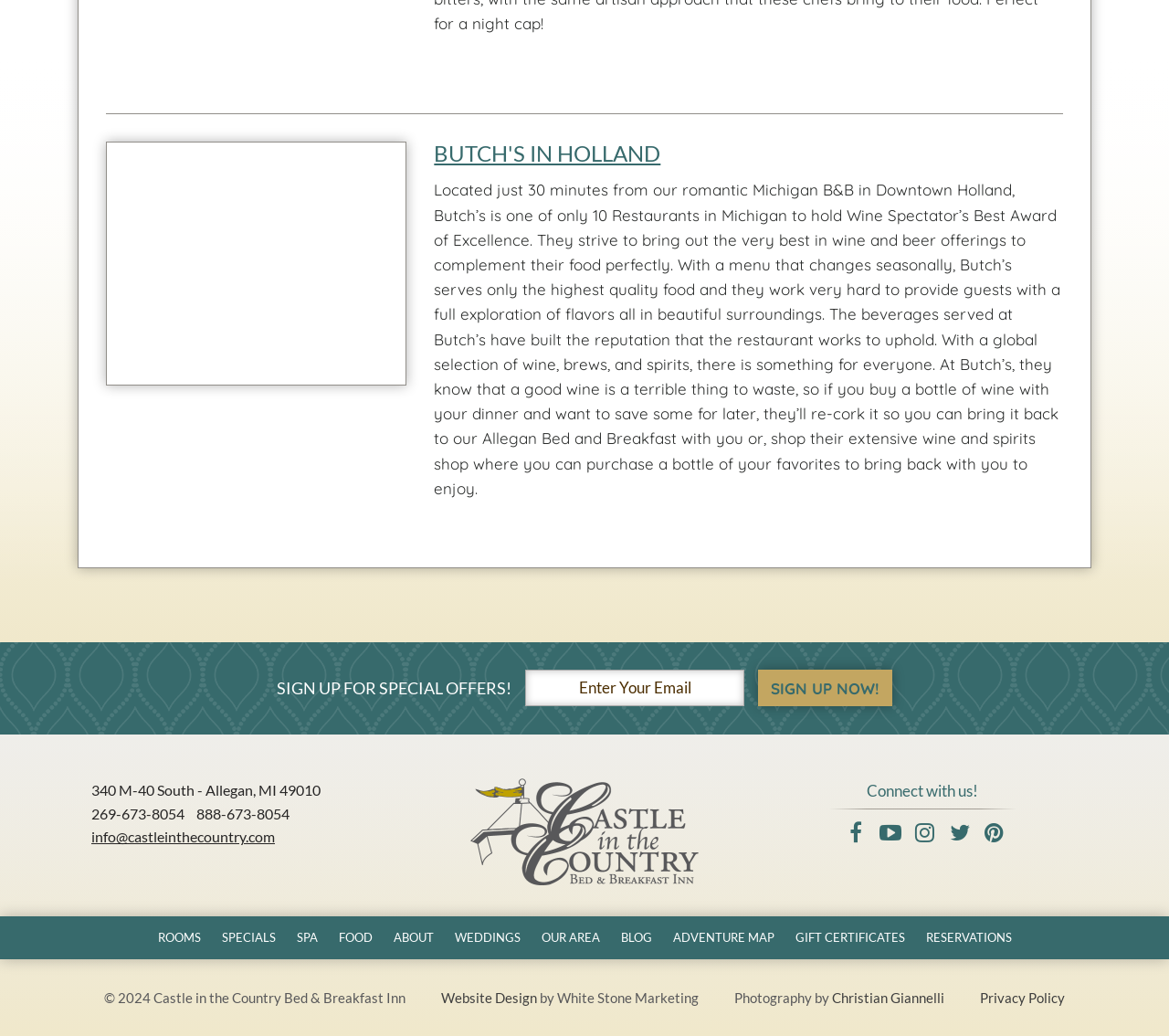Answer the following inquiry with a single word or phrase:
What social media platforms can you connect with the inn on?

Facebook, YouTube, Instagram, Twitter, Pinterest